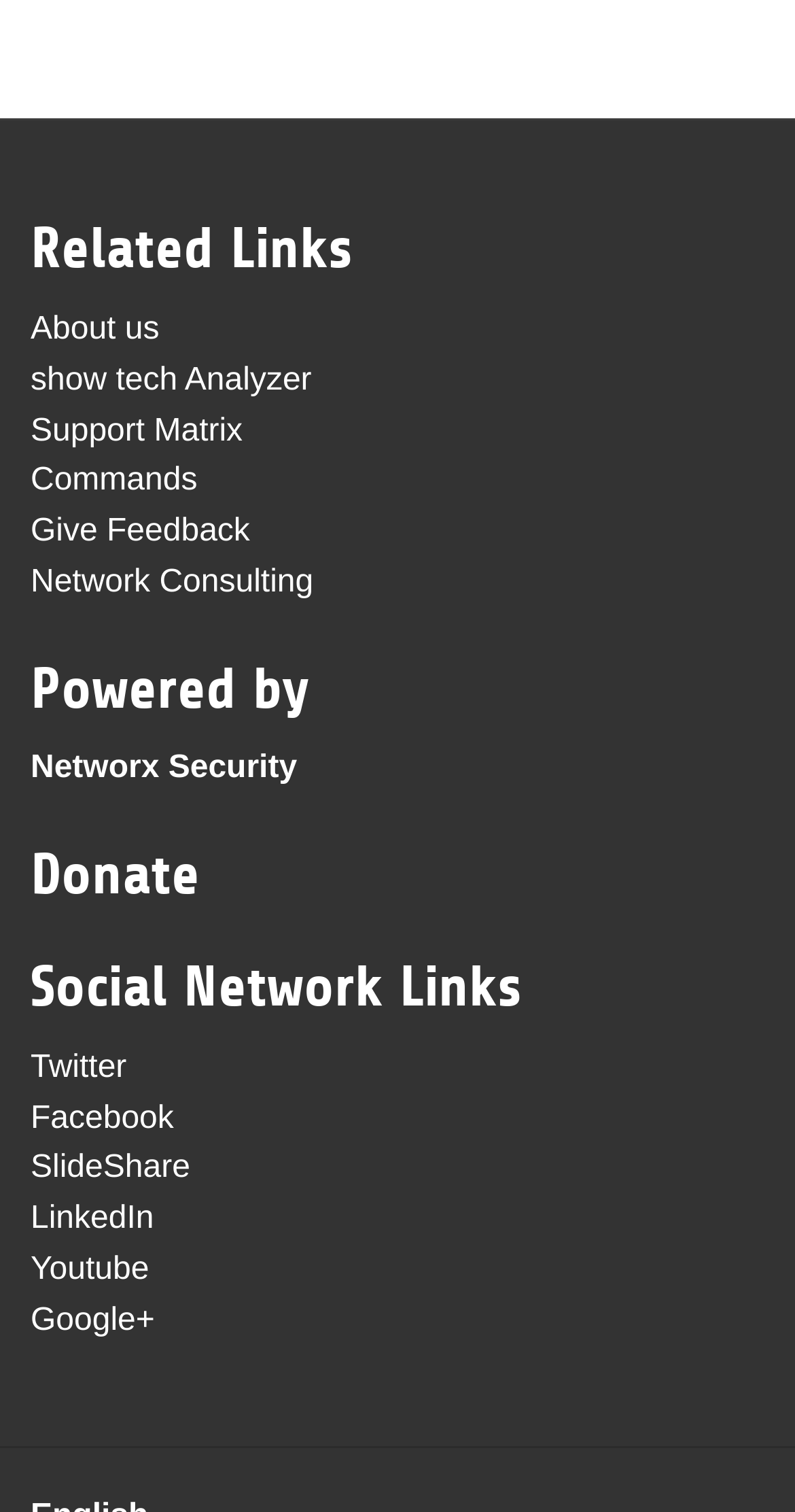What is the last link in the 'Related Links' section?
Kindly give a detailed and elaborate answer to the question.

I looked at the links under the 'Related Links' heading and found that the last link is 'Network Consulting', which is located at the bottom of the section.